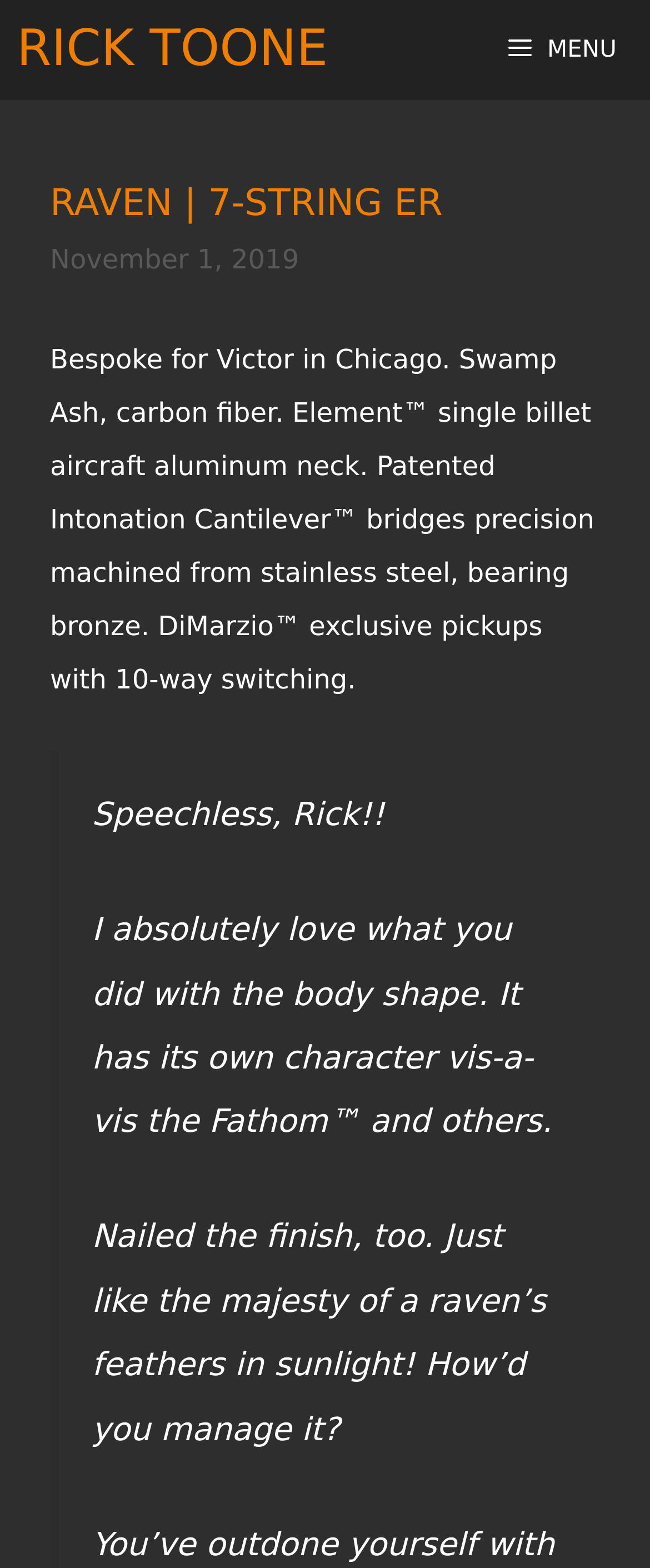What is the material of the guitar neck?
Based on the visual information, provide a detailed and comprehensive answer.

I found this answer by reading the text 'Element™ single billet aircraft aluminum neck' which describes the material used for the guitar neck.